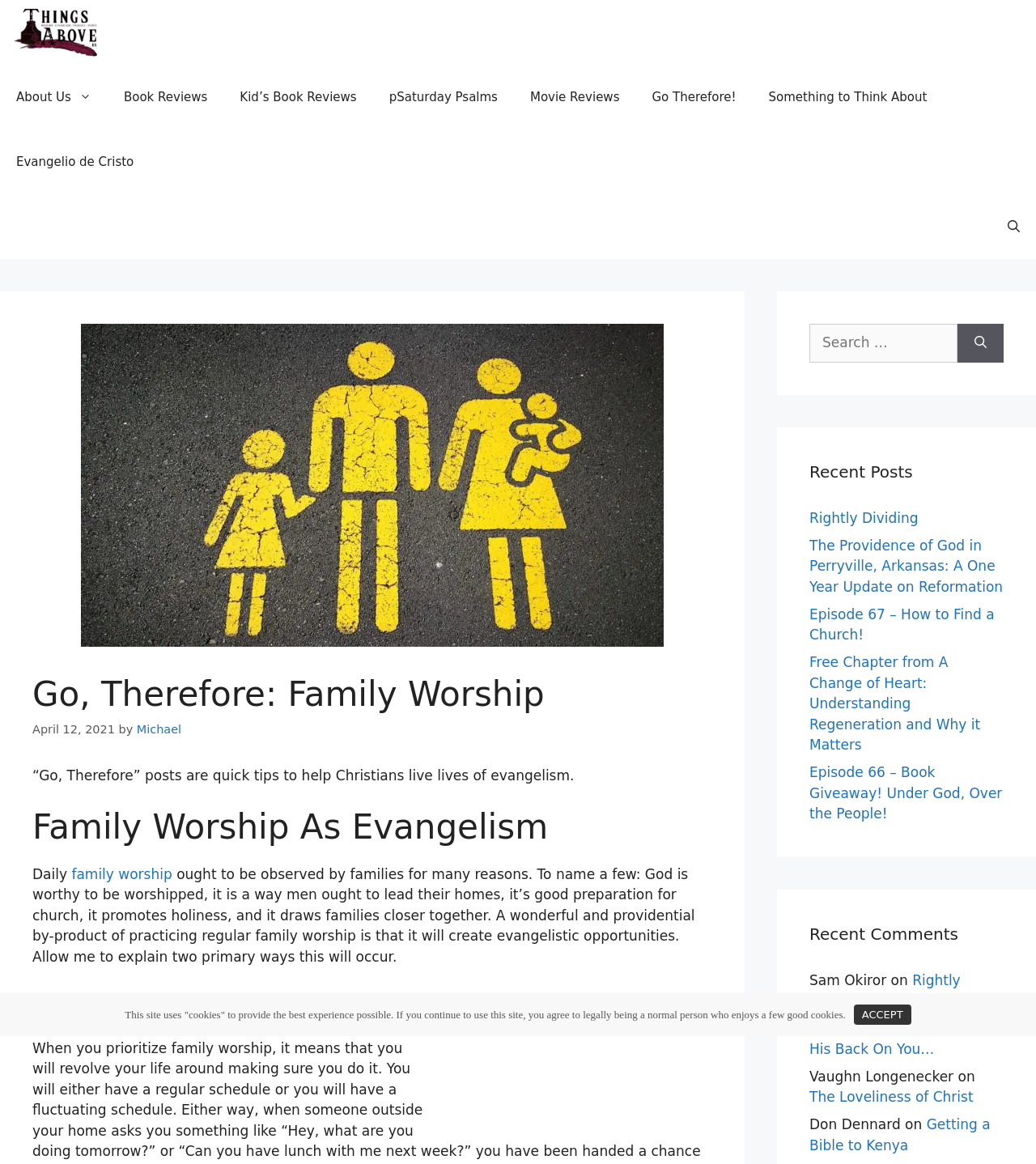Pinpoint the bounding box coordinates for the area that should be clicked to perform the following instruction: "Click on the 'Rightly Dividing' link".

[0.781, 0.438, 0.886, 0.452]